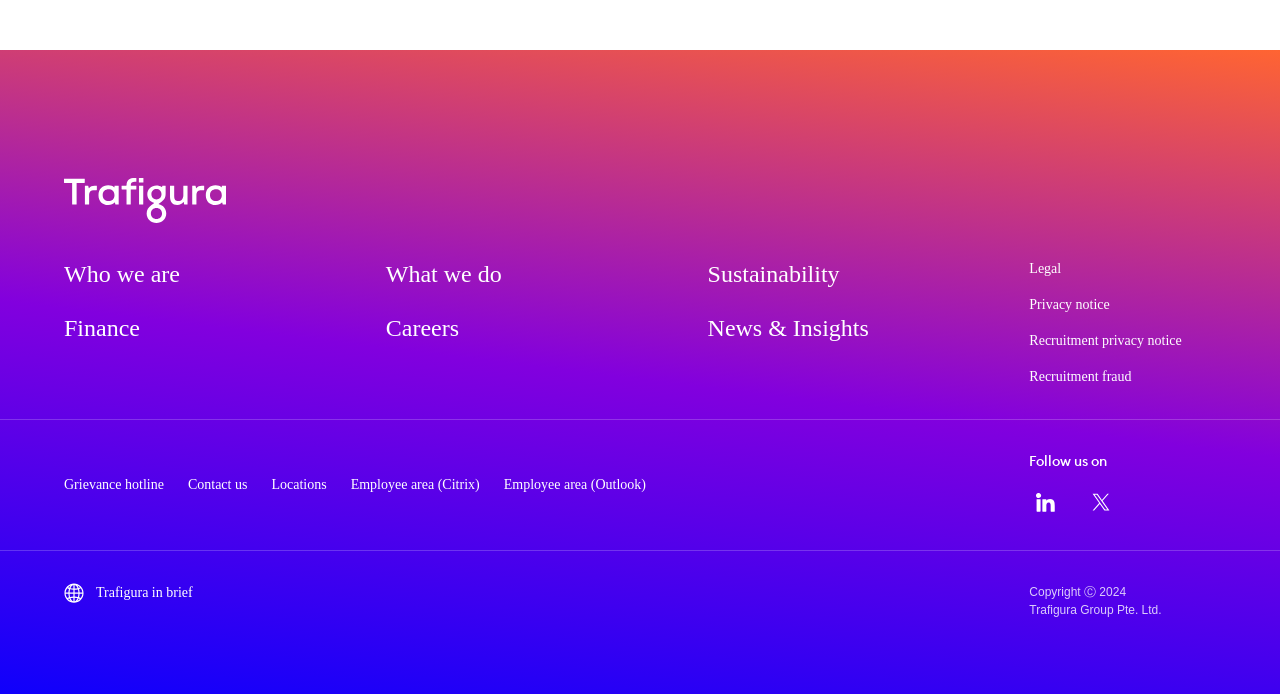Provide a one-word or one-phrase answer to the question:
What languages are available on this website?

Multiple languages